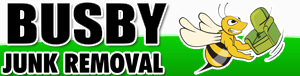What is the object being carried by the cartoon bee?
Make sure to answer the question with a detailed and comprehensive explanation.

The cartoon bee in the logo is carrying a green chair, which is a playful imagery that reflects the company's focus on junk removal services.